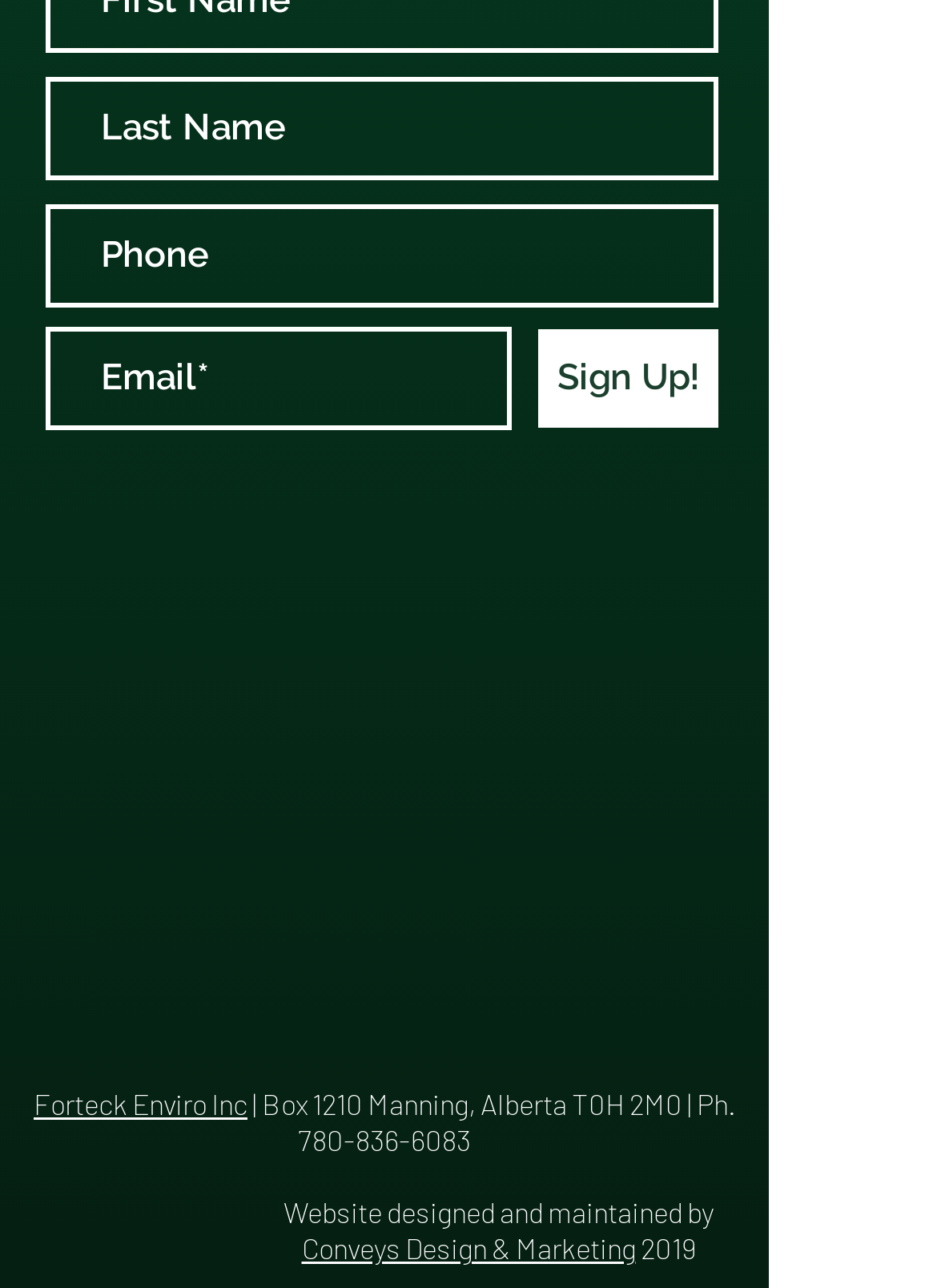Provide a brief response to the question below using a single word or phrase: 
What is the required field in the form?

Email